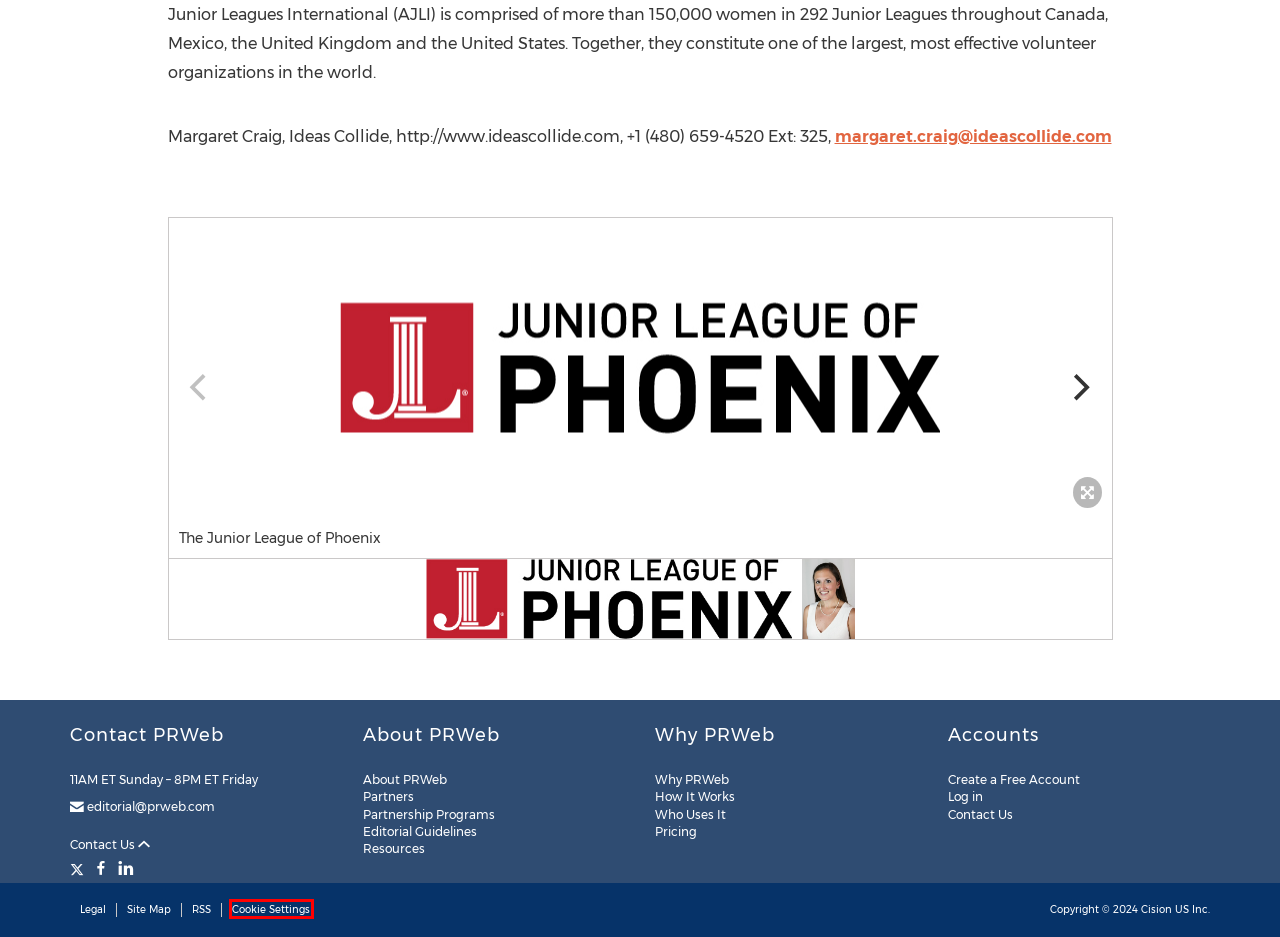You are looking at a screenshot of a webpage with a red bounding box around an element. Determine the best matching webpage description for the new webpage resulting from clicking the element in the red bounding box. Here are the descriptions:
A. PRWeb | Legal | PRWeb
B. PRWeb | Partnership Programs | PRWeb
C. PRWeb | About PRWeb and Cision Online Visibility Services | PRWeb
D. PRWeb Cookie Settings
E. PRWeb | Editorial Guidelines for News Releases | PRWeb
F. PR Newswire Site Map
G. PRWeb | Who Uses PRWeb
H. PRWeb | Partners | PRWeb

D